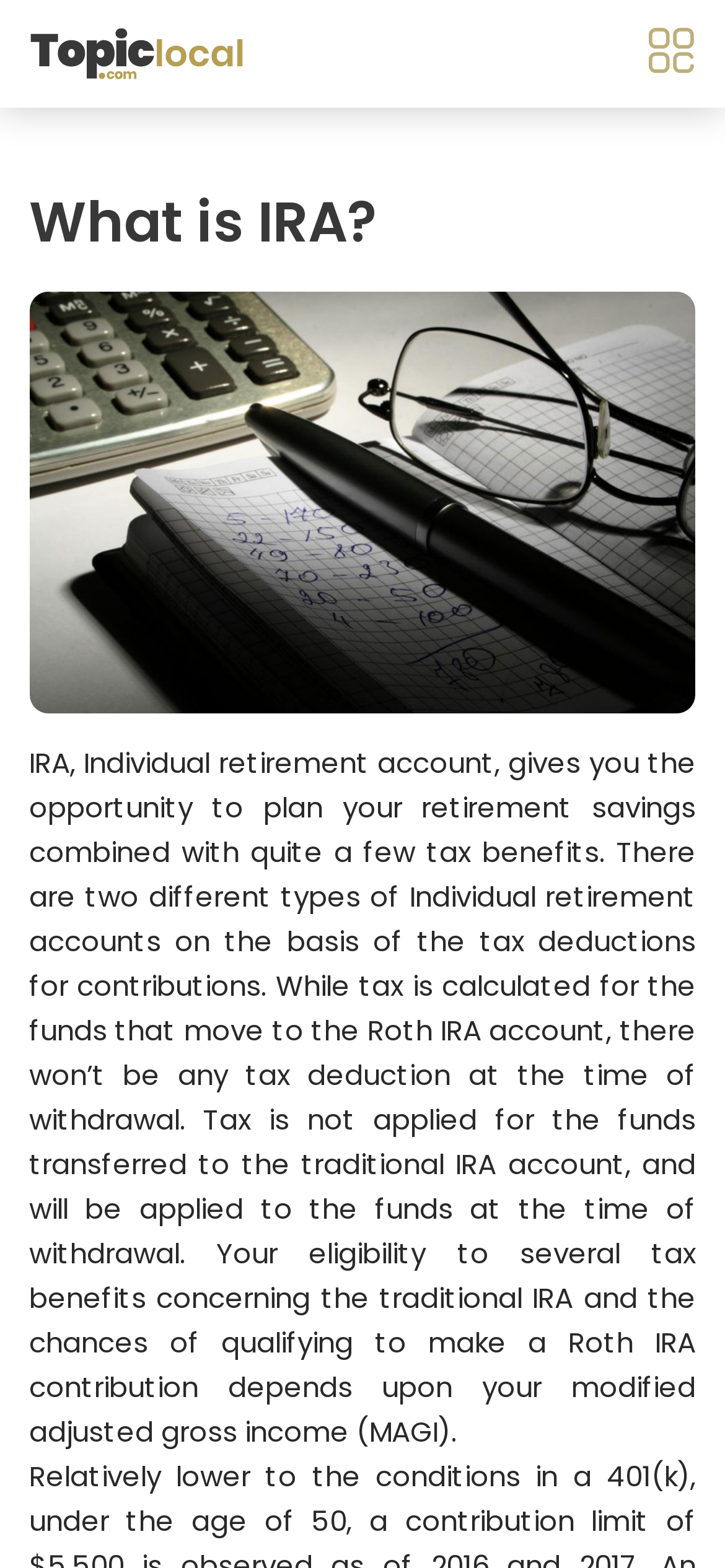Is tax applied to funds transferred to a traditional IRA account?
Refer to the image and provide a detailed answer to the question.

As stated in the static text, tax is not applied for the funds transferred to the traditional IRA account, and will be applied to the funds at the time of withdrawal.